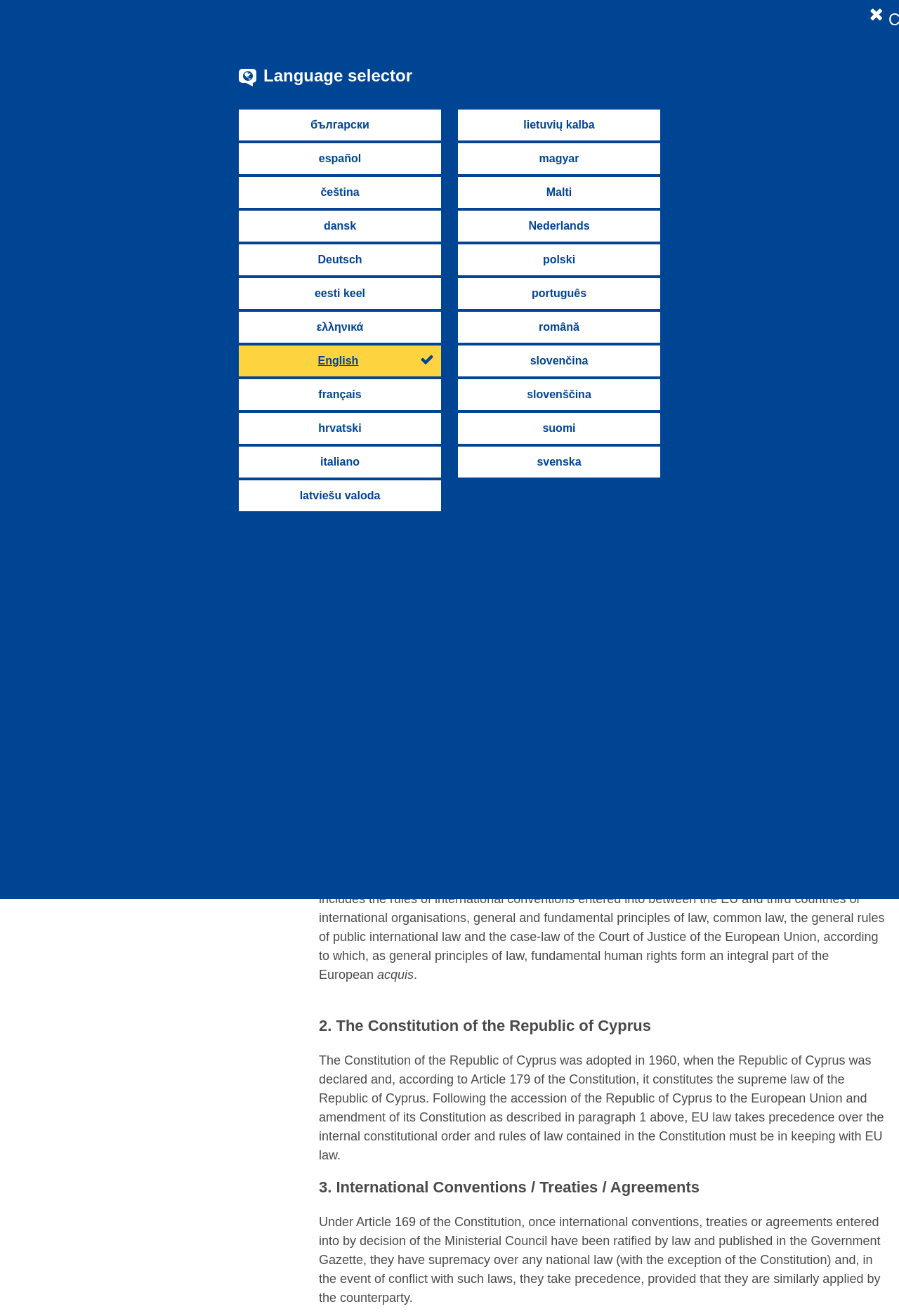Find the bounding box coordinates of the clickable area required to complete the following action: "Go to Home page".

[0.023, 0.121, 0.057, 0.13]